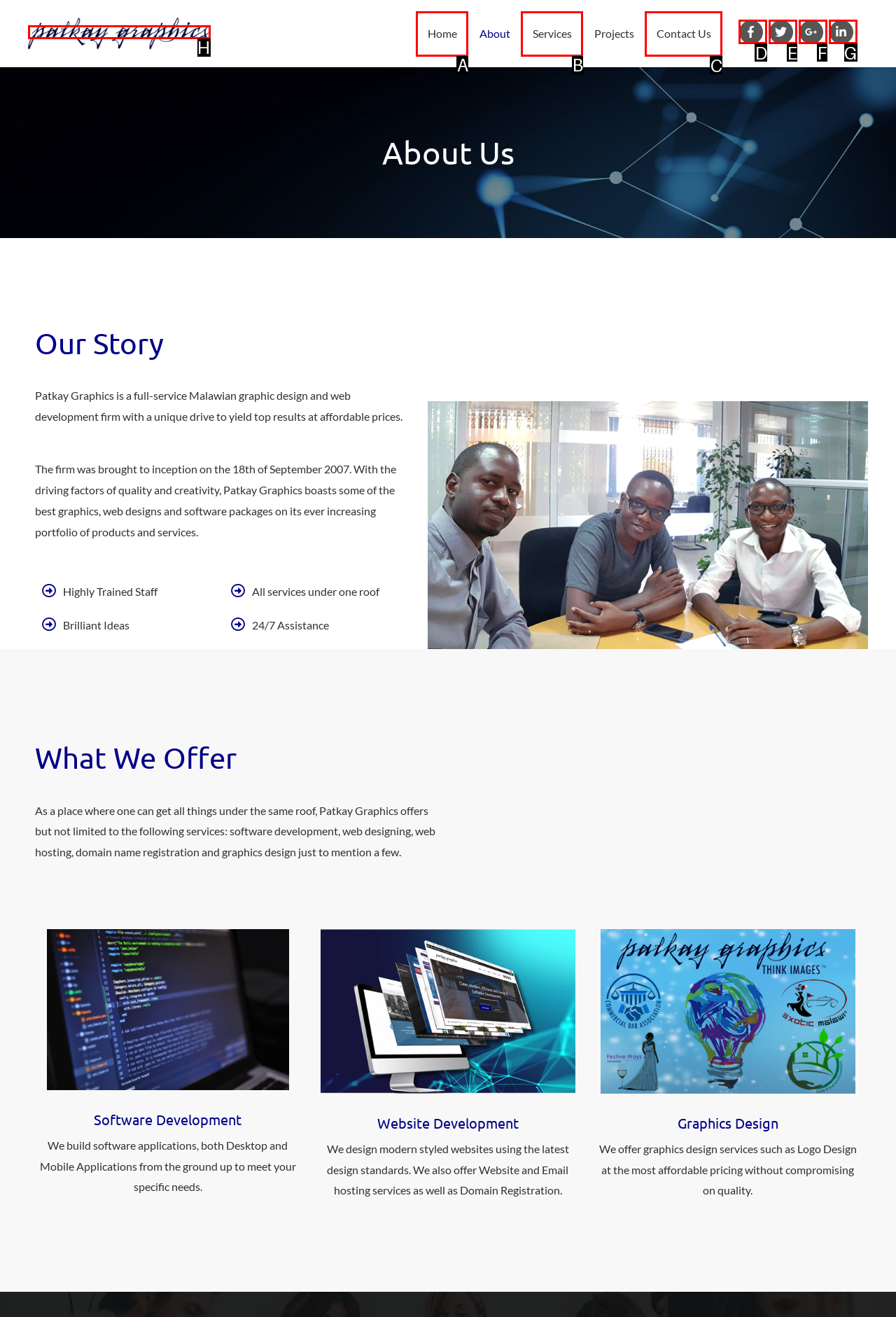Identify the HTML element to click to execute this task: Click on the Contact Us link Respond with the letter corresponding to the proper option.

C